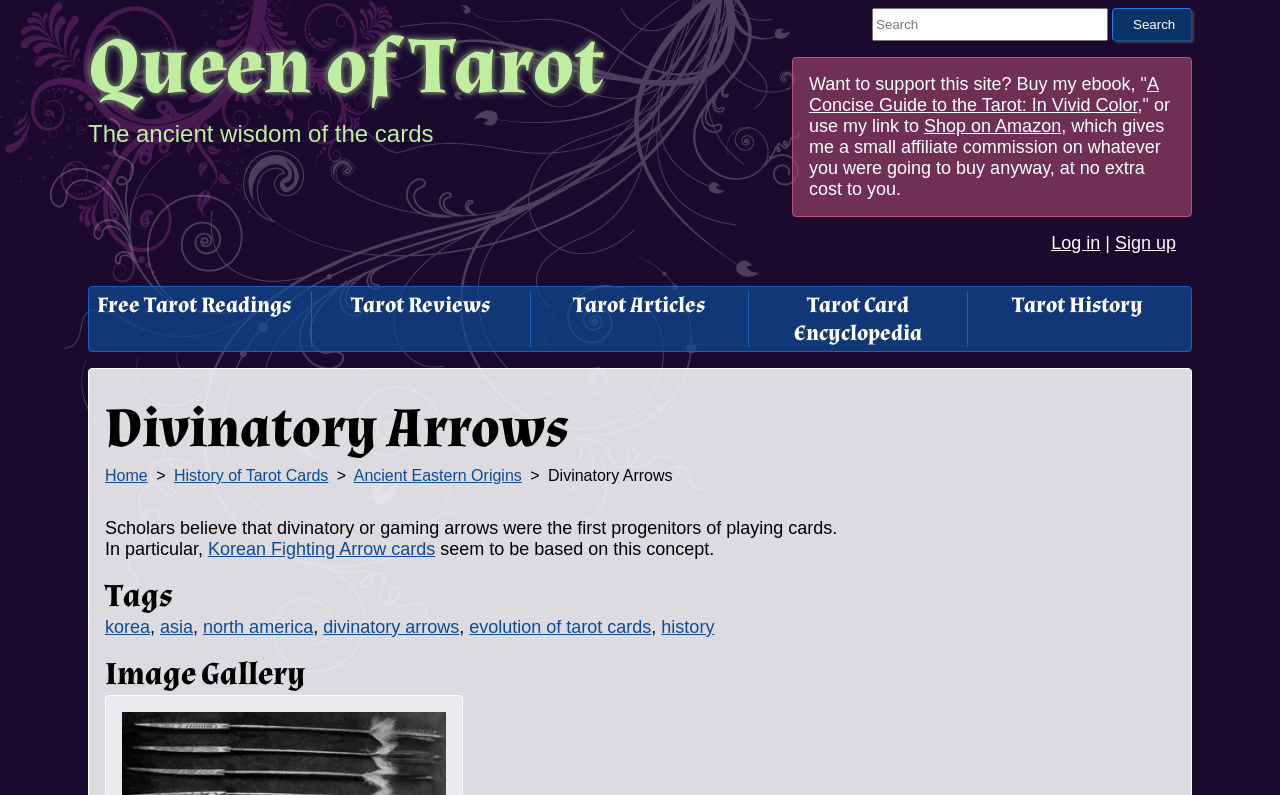Elaborate on the different components and information displayed on the webpage.

The webpage is about Divinatory Arrows and the Queen of Tarot. At the top, there is a heading that reads "Queen of Tarot" with a link to the same title. Below this, there is a static text that says "The ancient wisdom of the cards". 

On the top right, there is a search bar with a label "Search This Site" and a search button. Next to the search bar, there is a text that promotes an ebook, "A Concise Guide to the Tarot: In Vivid Color", and an affiliate link to Shop on Amazon.

Below the search bar, there are links to "Log in" and "Sign up" with a separator in between. On the left side, there are several links to different sections of the website, including "Free Tarot Readings", "Tarot Reviews", "Tarot Articles", "Tarot Card Encyclopedia", and "Tarot History".

The main content of the webpage is about Divinatory Arrows, which is believed to be the first progenitor of playing cards. There is a heading "Divinatory Arrows" followed by a text that explains the concept. The text mentions Korean Fighting Arrow cards and how they seem to be based on this concept.

Below the main content, there are links to related tags, including "korea", "asia", "north america", "divinatory arrows", "evolution of tarot cards", and "history". Finally, there is a heading "Image Gallery" at the bottom of the page.